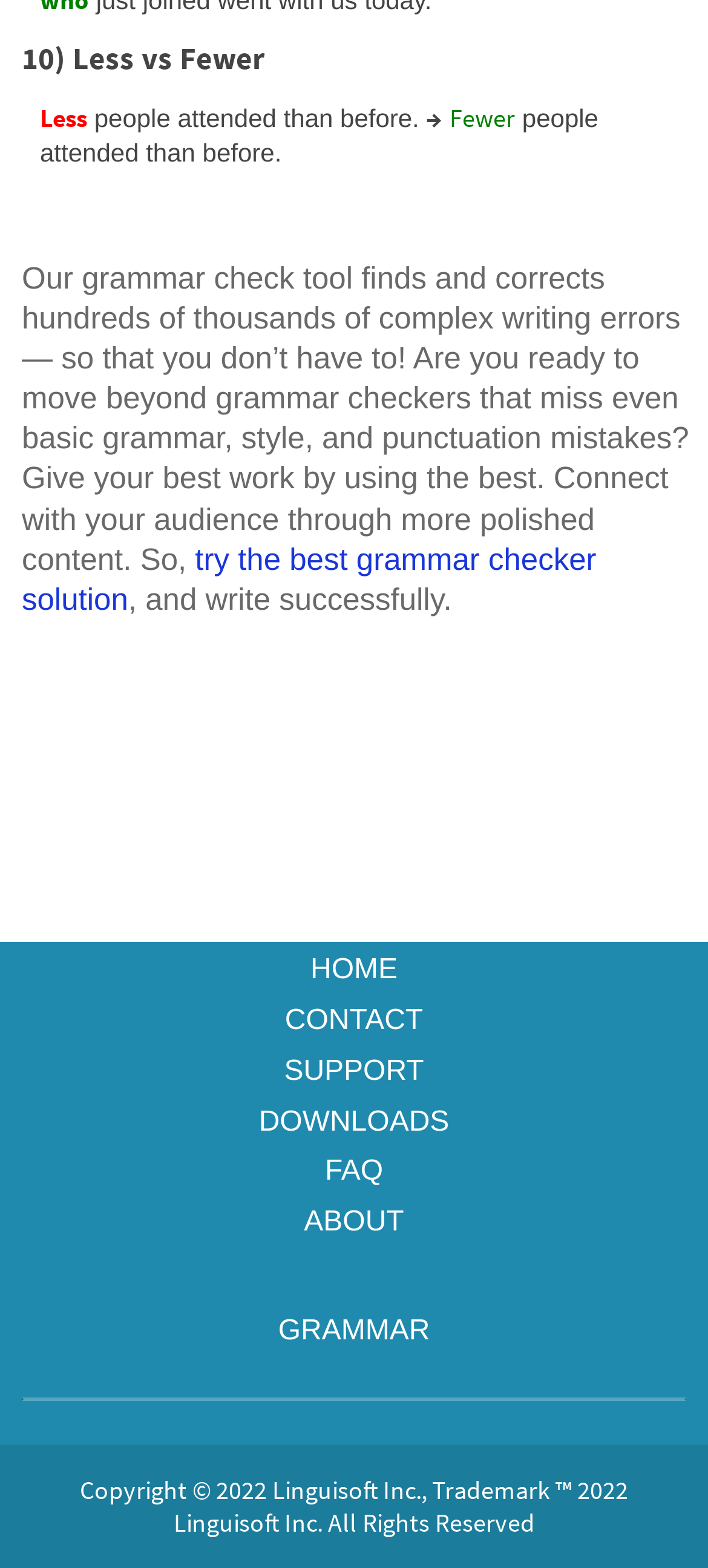Look at the image and write a detailed answer to the question: 
What is the navigation menu at the top of the page?

The navigation menu at the top of the page consists of several headings, including 'HOME', 'CONTACT', 'SUPPORT', 'DOWNLOADS', 'FAQ', 'ABOUT', and 'youtube GRAMMAR', which are links to different sections of the website.